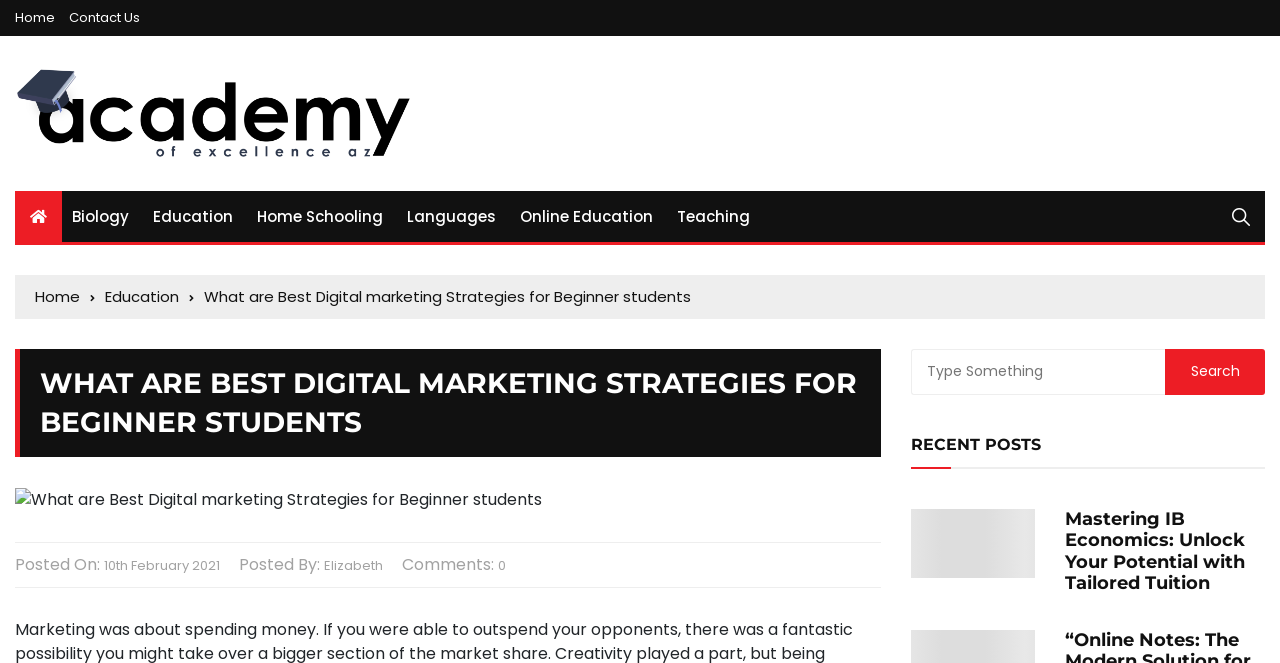What is the date of the current post?
Could you give a comprehensive explanation in response to this question?

The date of the current post can be found below the post title, where it is written as 'Posted On: 10th February 2021'.